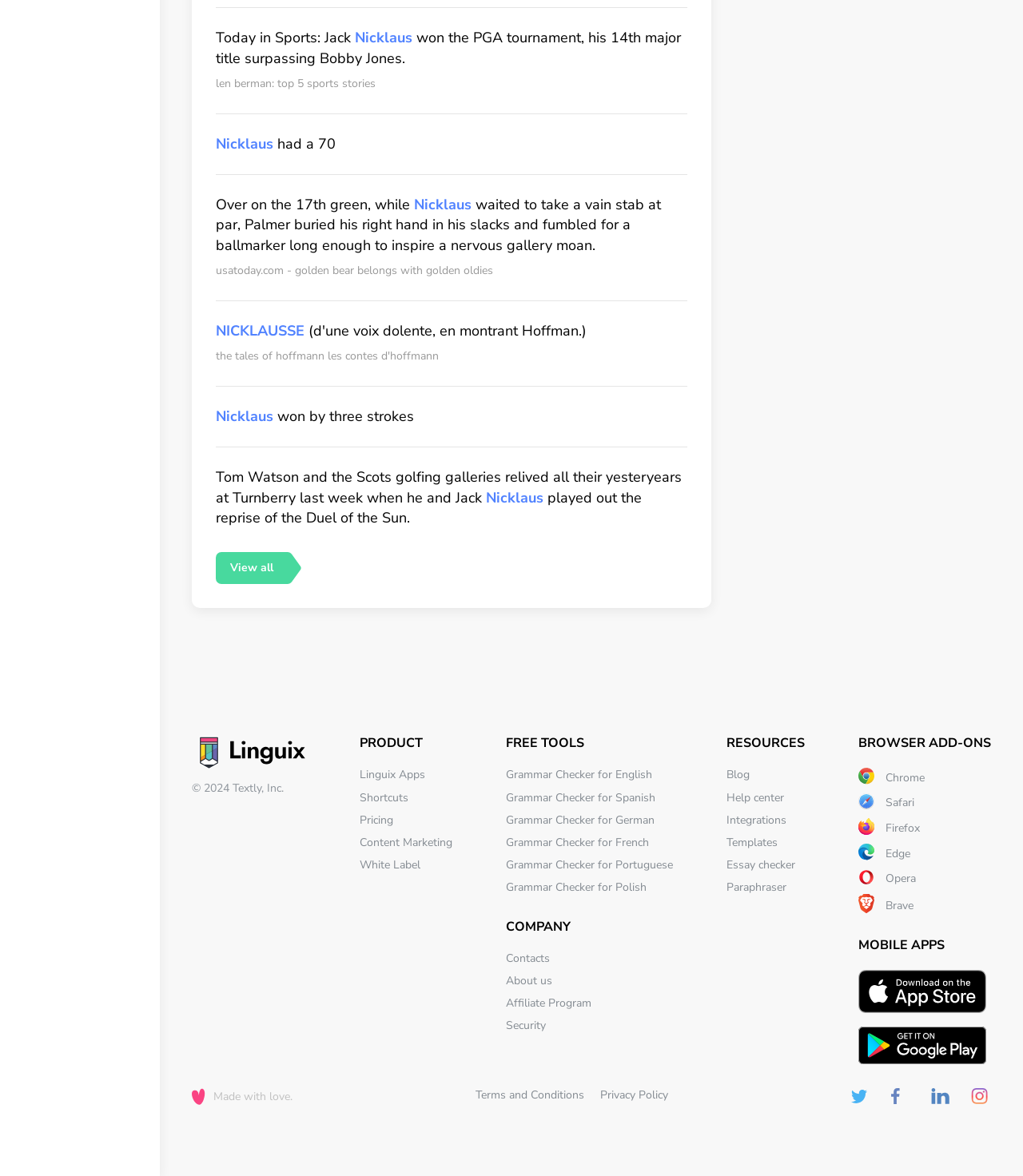What is the name of the golfer mentioned?
Please use the image to deliver a detailed and complete answer.

The name of the golfer mentioned is Jack Nicklaus, which is extracted from the text 'Today in Sports: Jack Nicklaus won the PGA tournament, his 14th major title surpassing Bobby Jones.'